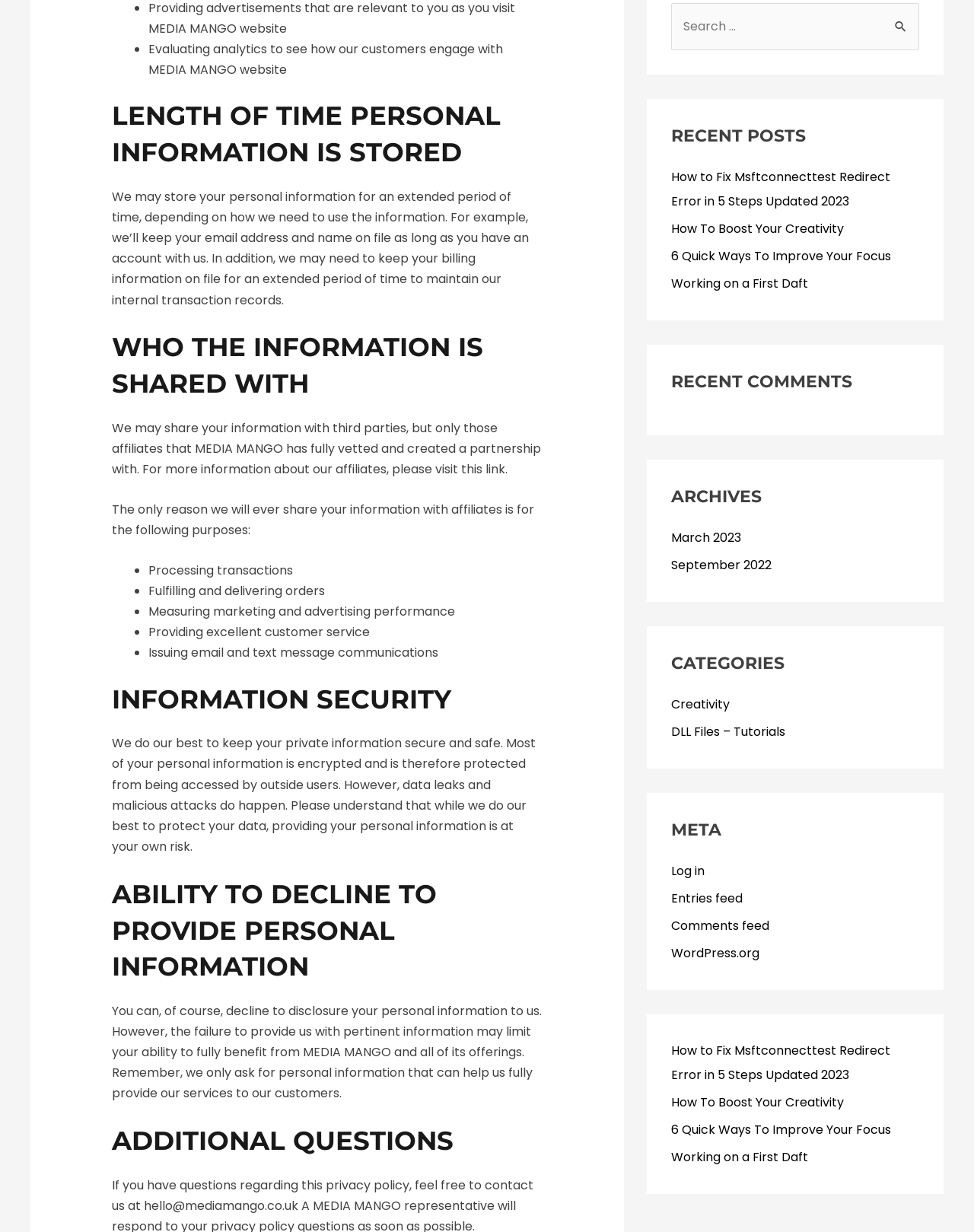Please locate the bounding box coordinates of the region I need to click to follow this instruction: "View my account".

None